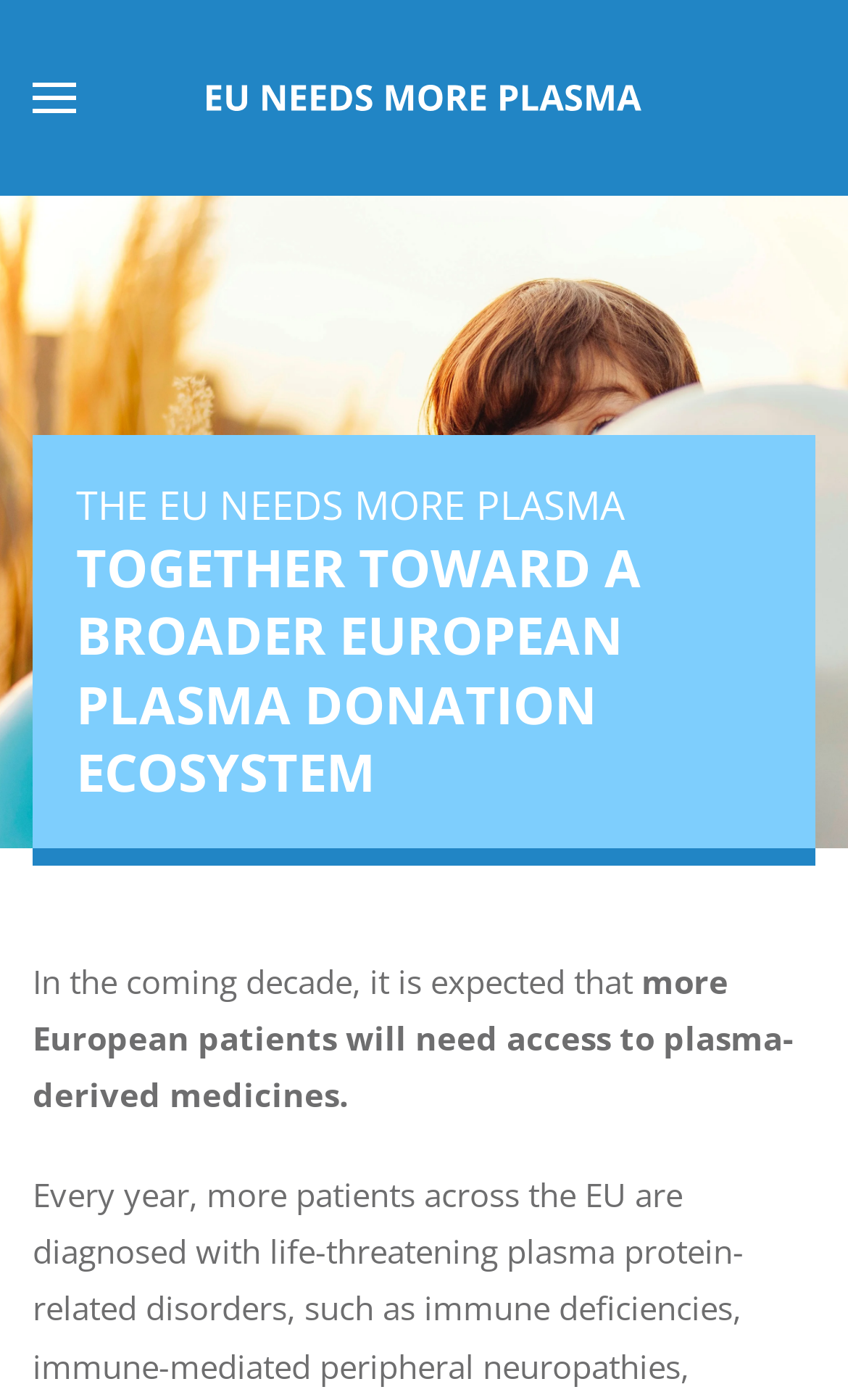With reference to the image, please provide a detailed answer to the following question: What is the role of the carousel region?

The carousel region, as indicated by its roledescription, is used to display slides, which in this case contain headings and text describing the need for plasma donation in Europe.